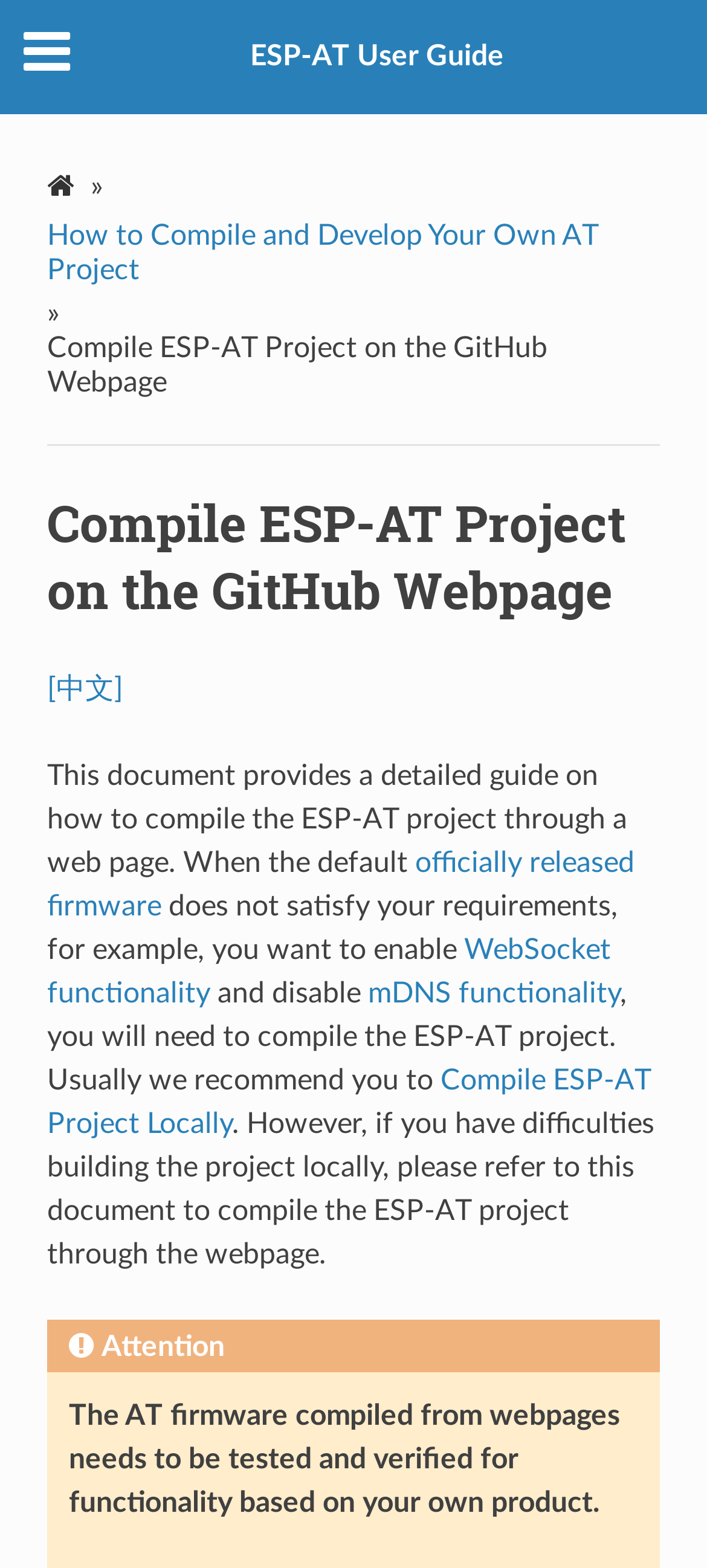What is the purpose of this document?
Based on the image, answer the question with as much detail as possible.

This document provides a detailed guide on how to compile the ESP-AT project through a web page, which is necessary when the default officially released firmware does not satisfy specific requirements.